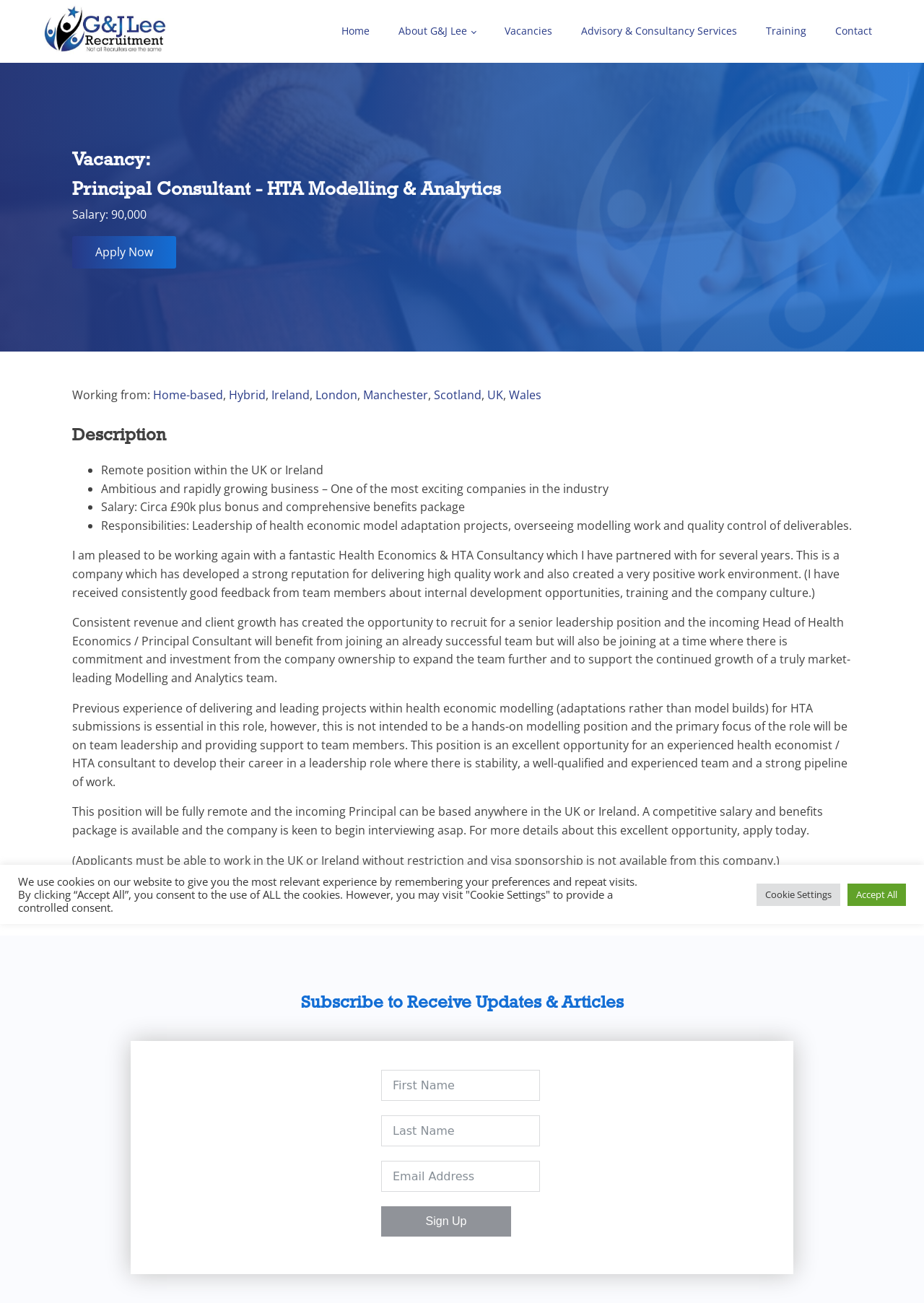Please determine the bounding box coordinates for the element with the description: "Advisory & Consultancy Services".

[0.613, 0.007, 0.813, 0.041]